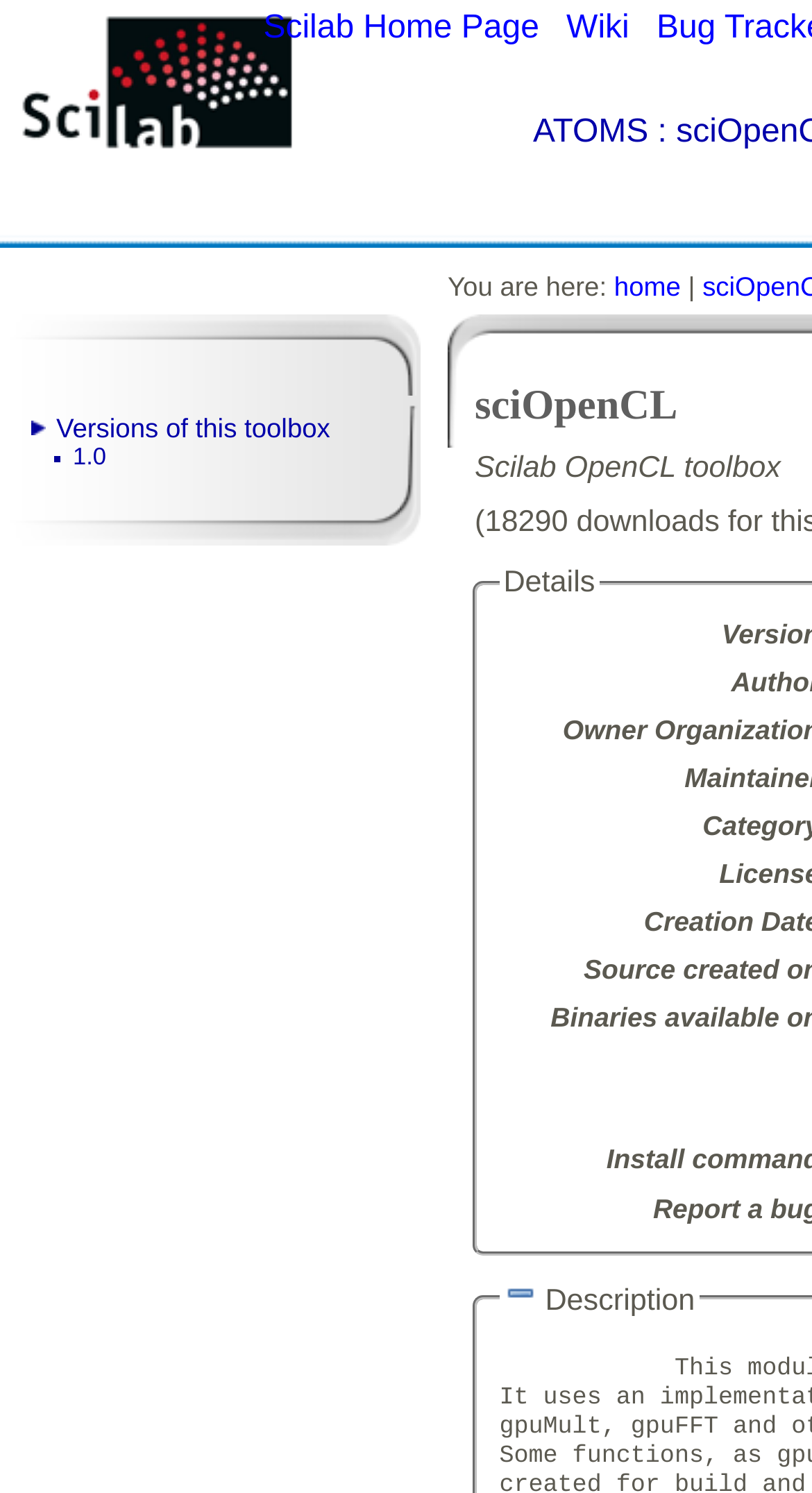Analyze and describe the webpage in a detailed narrative.

The webpage is about the Scilab OpenCL toolbox. At the top, there are three links: "Scilab Home Page" on the left, a separator "|" in the middle, and "Wiki" on the right. Below these links, there is a prominent link to "ATOMS" on the top-right corner.

On the left side of the page, there is a section with a small non-breaking space character, followed by a link to "Versions of this toolbox" and a specific version "1.0" below it.

On the right side of the page, there is a "You are here:" section, which includes a link to "home" and a separator "|". Below this section, there is a description section with a heading "Description" on the left and an image on the right, which is likely a logo or an icon related to the Scilab OpenCL toolbox.